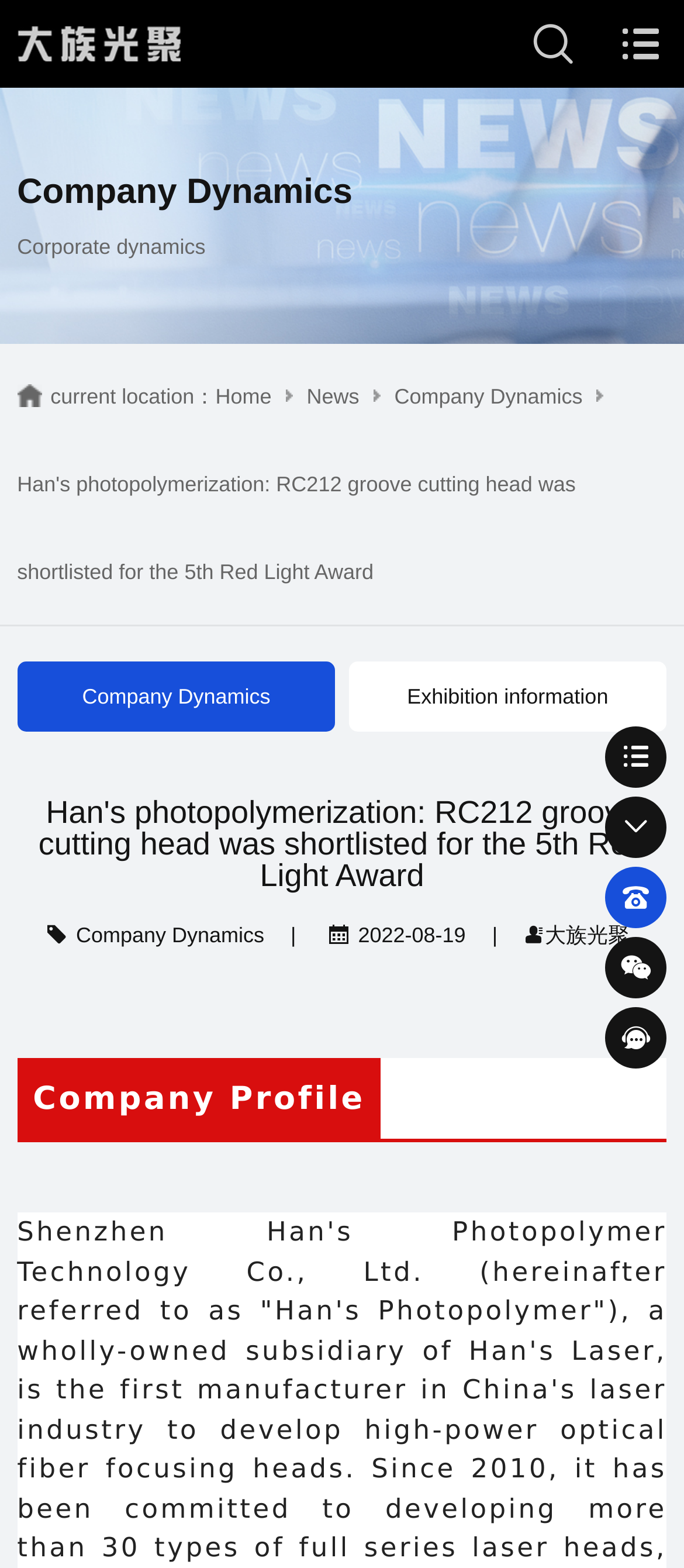Determine the bounding box coordinates of the element that should be clicked to execute the following command: "Click the company logo".

[0.025, 0.0, 0.265, 0.056]